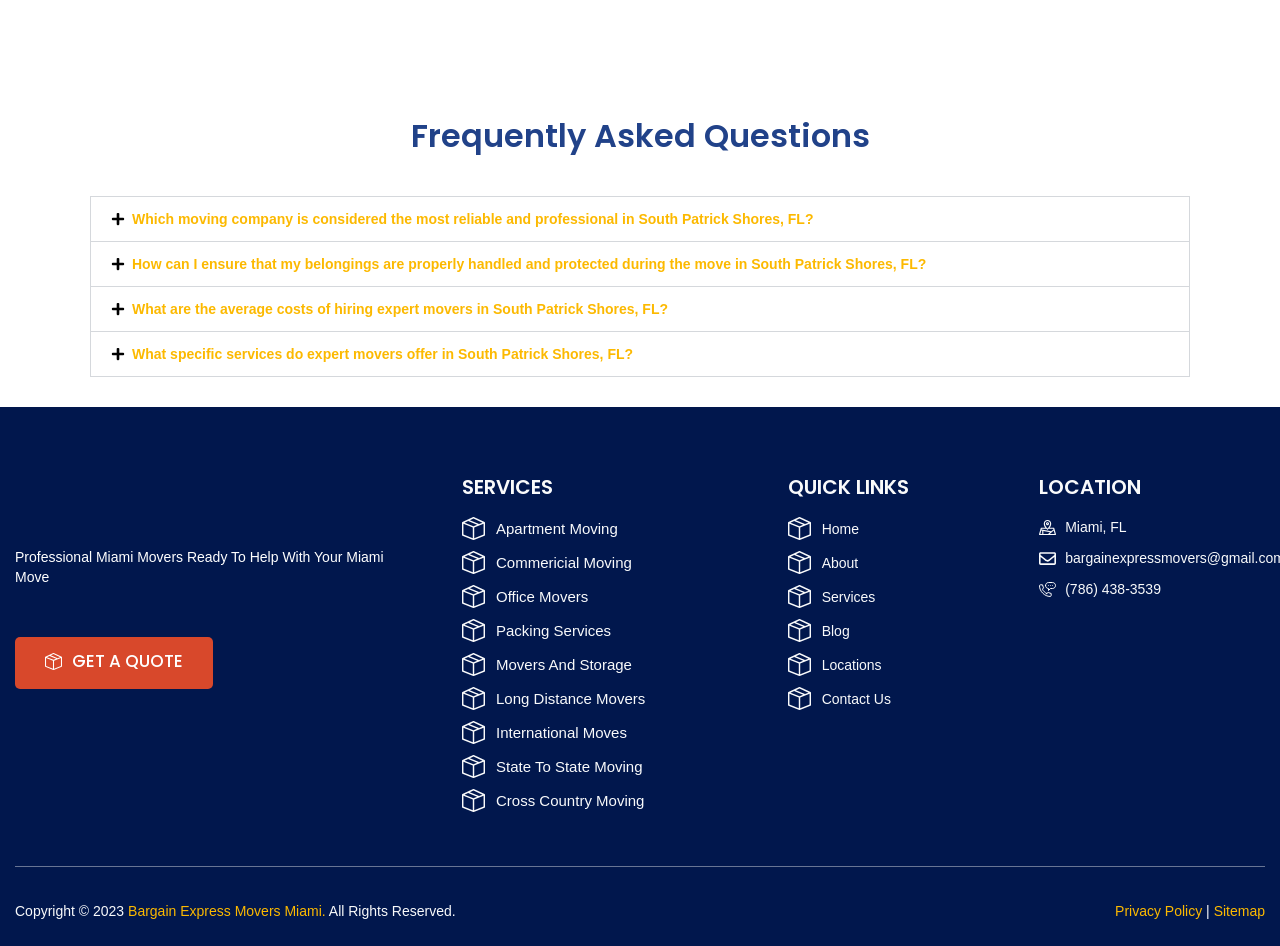Locate the bounding box coordinates of the element I should click to achieve the following instruction: "Click the 'About' link".

[0.616, 0.583, 0.784, 0.607]